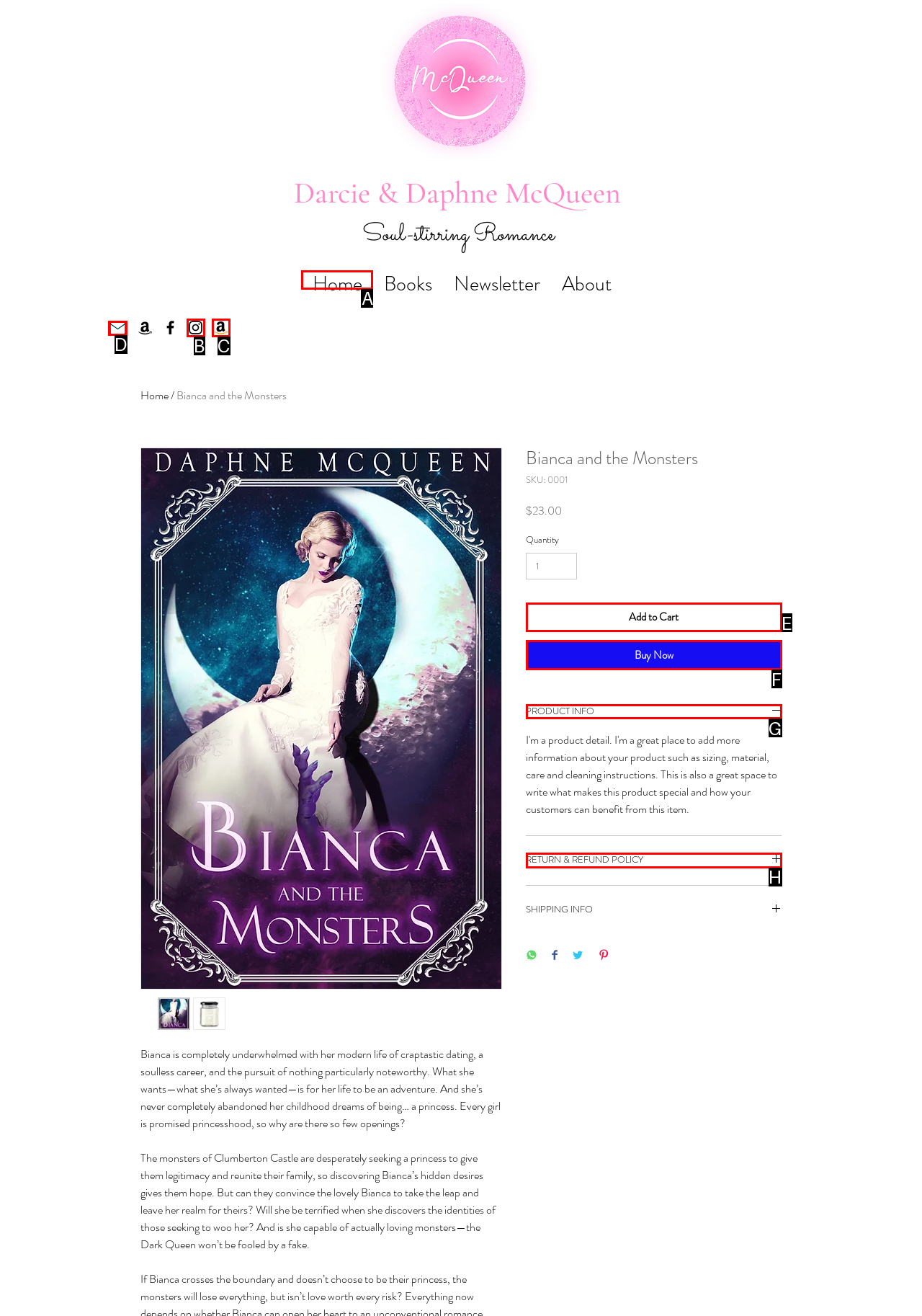Select the HTML element that corresponds to the description: RETURN & REFUND POLICY
Reply with the letter of the correct option from the given choices.

H